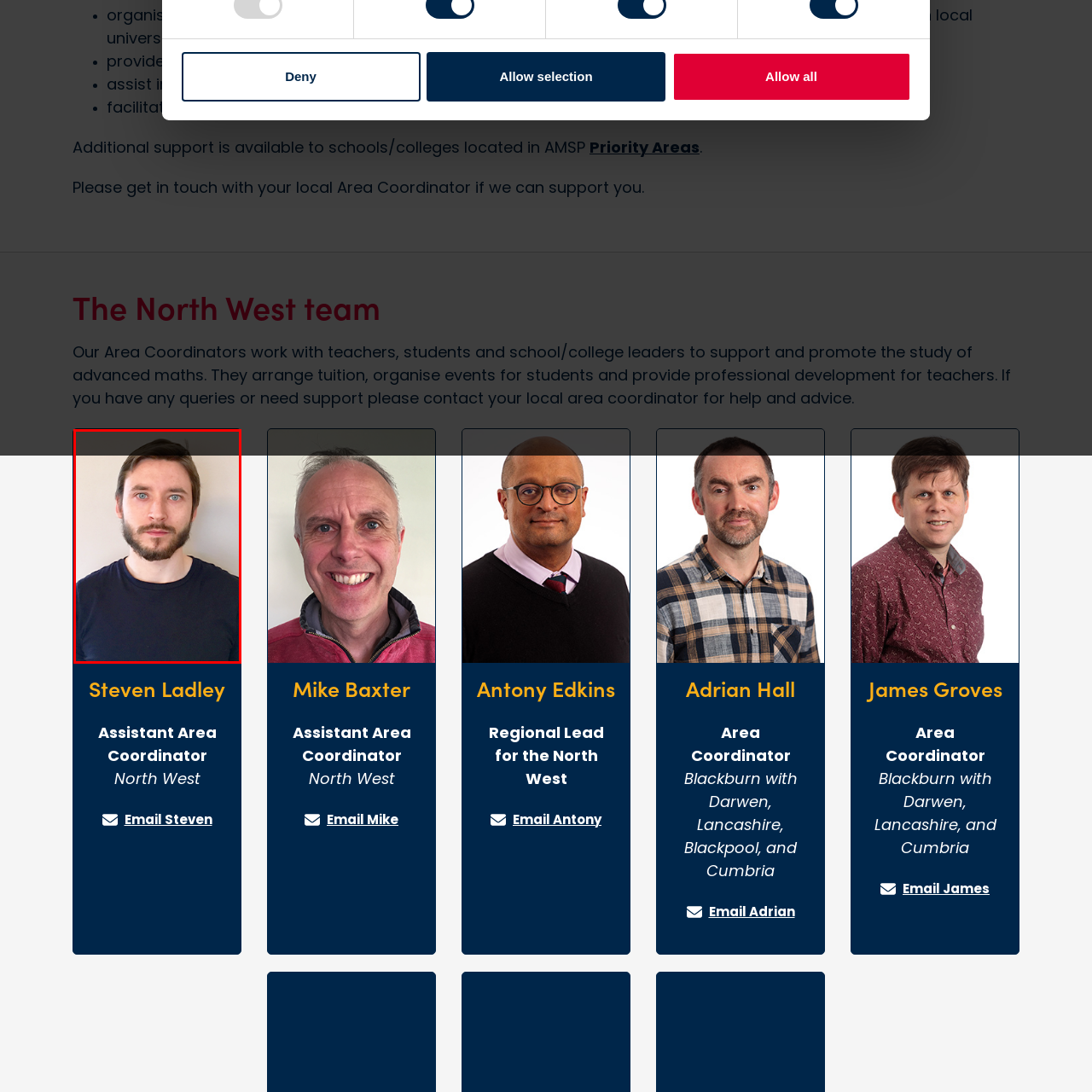What is Steven Ladley's role?
Inspect the image inside the red bounding box and answer the question with as much detail as you can.

According to the context, Steven Ladley serves as an Assistant Area Coordinator, which implies that he is responsible for supporting teachers, students, and school leaders in the study of advanced mathematics within the North West region.